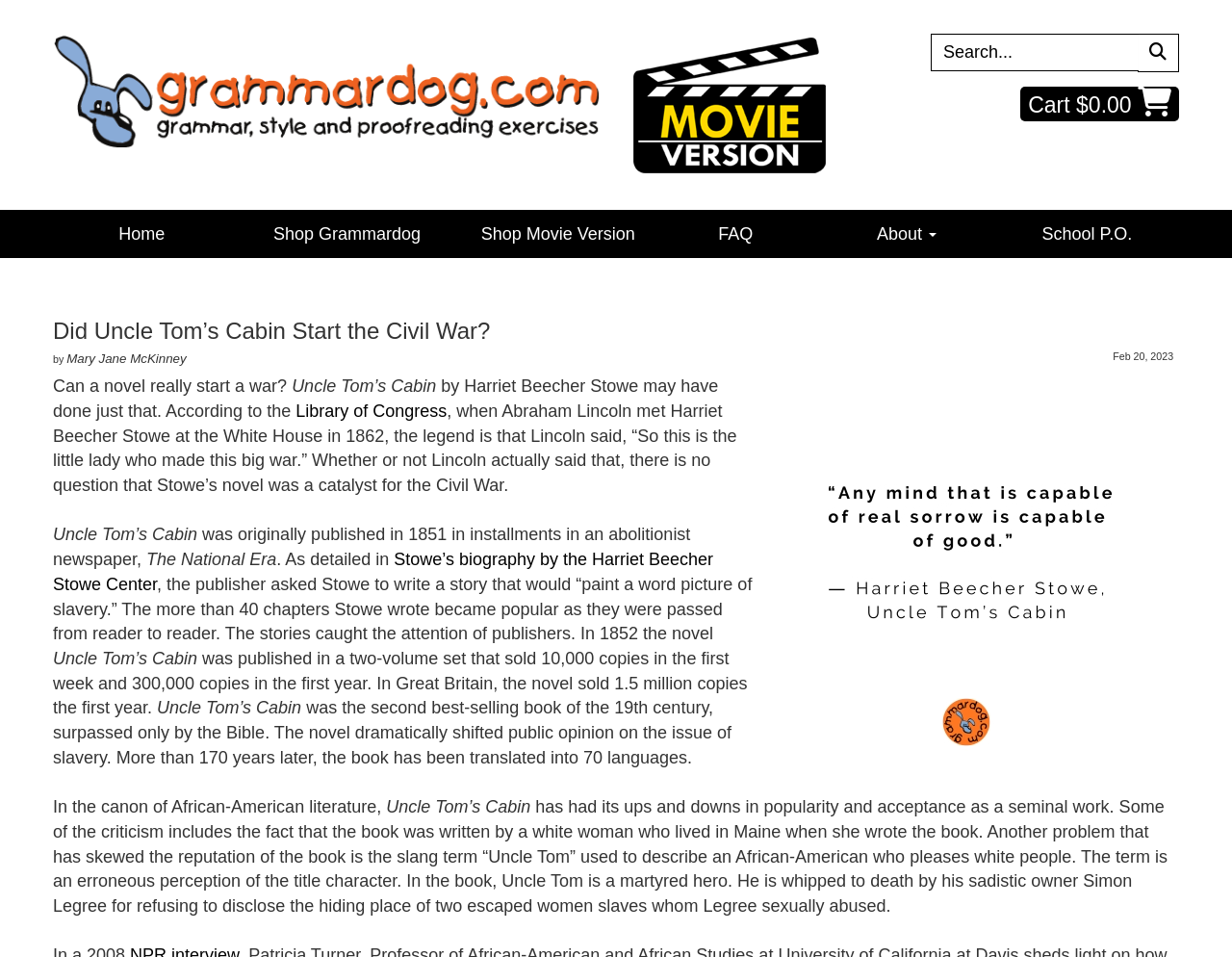What is the name of the blog?
From the image, respond with a single word or phrase.

English Teacher's Guides